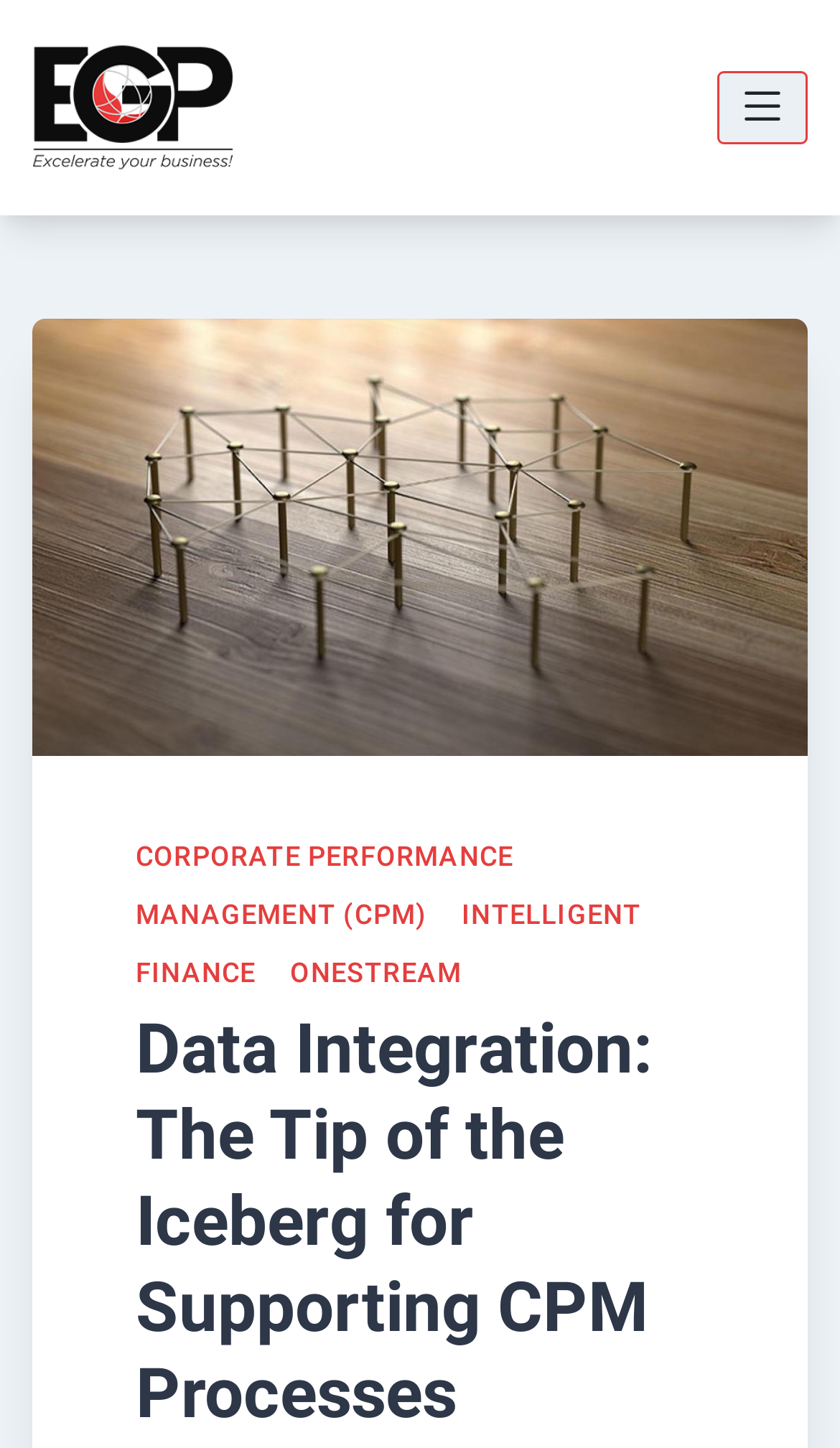What is the topic of the article?
Look at the image and respond with a one-word or short-phrase answer.

Data Integration and CPM Processes